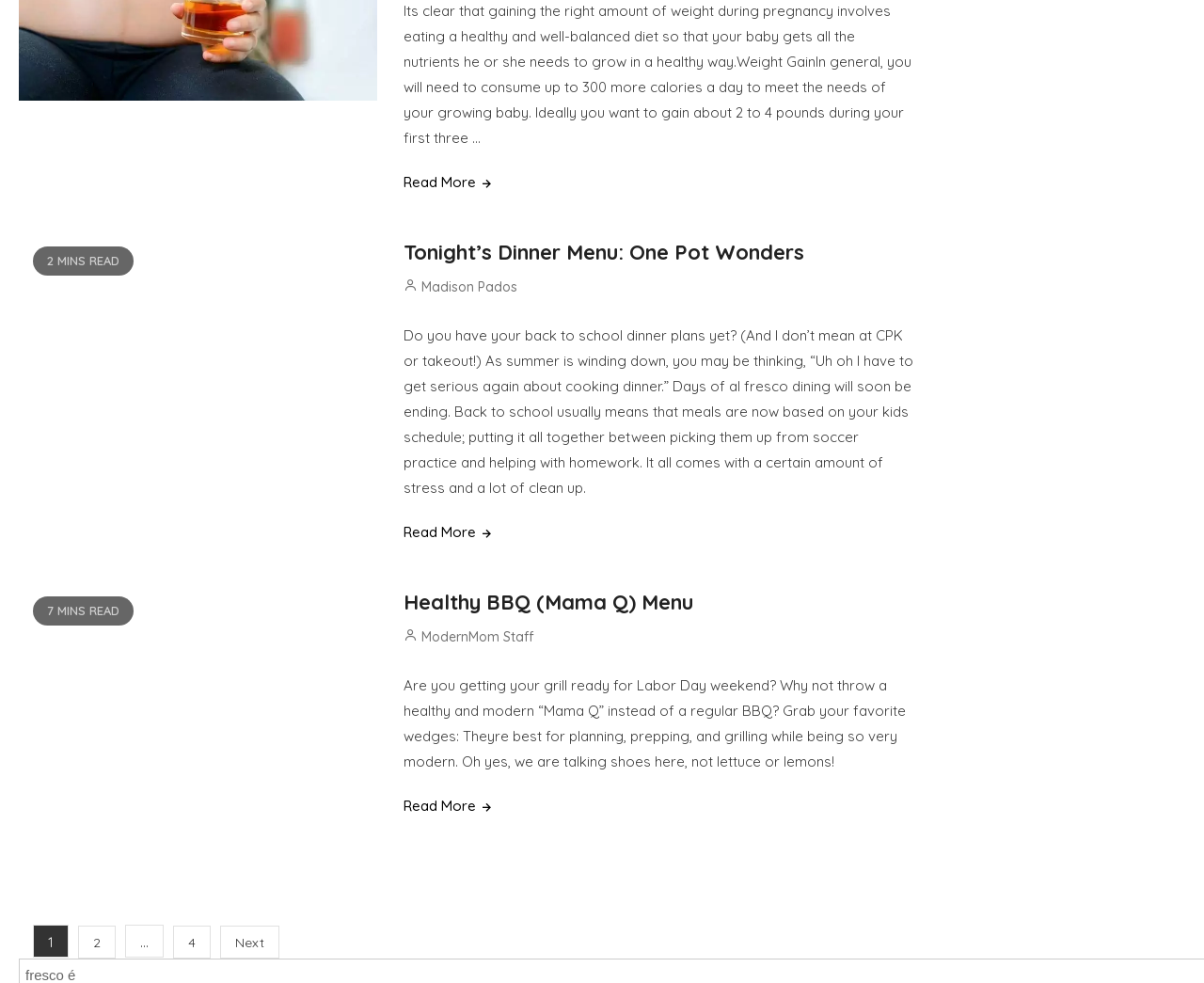Locate the bounding box coordinates of the clickable part needed for the task: "Go to page 2 of posts".

[0.065, 0.941, 0.096, 0.975]